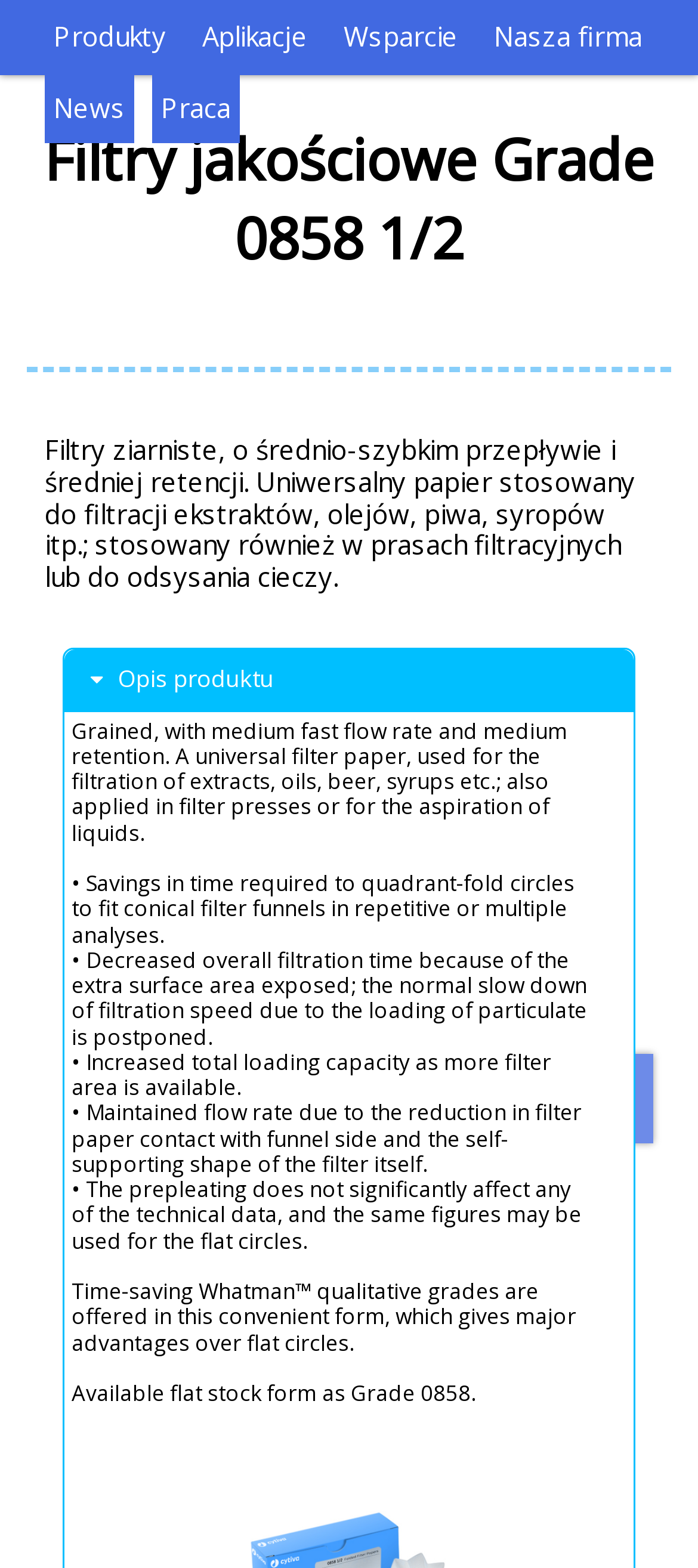Determine the bounding box of the UI component based on this description: "Nasza firma". The bounding box coordinates should be four float values between 0 and 1, i.e., [left, top, right, bottom].

[0.695, 0.0, 0.933, 0.046]